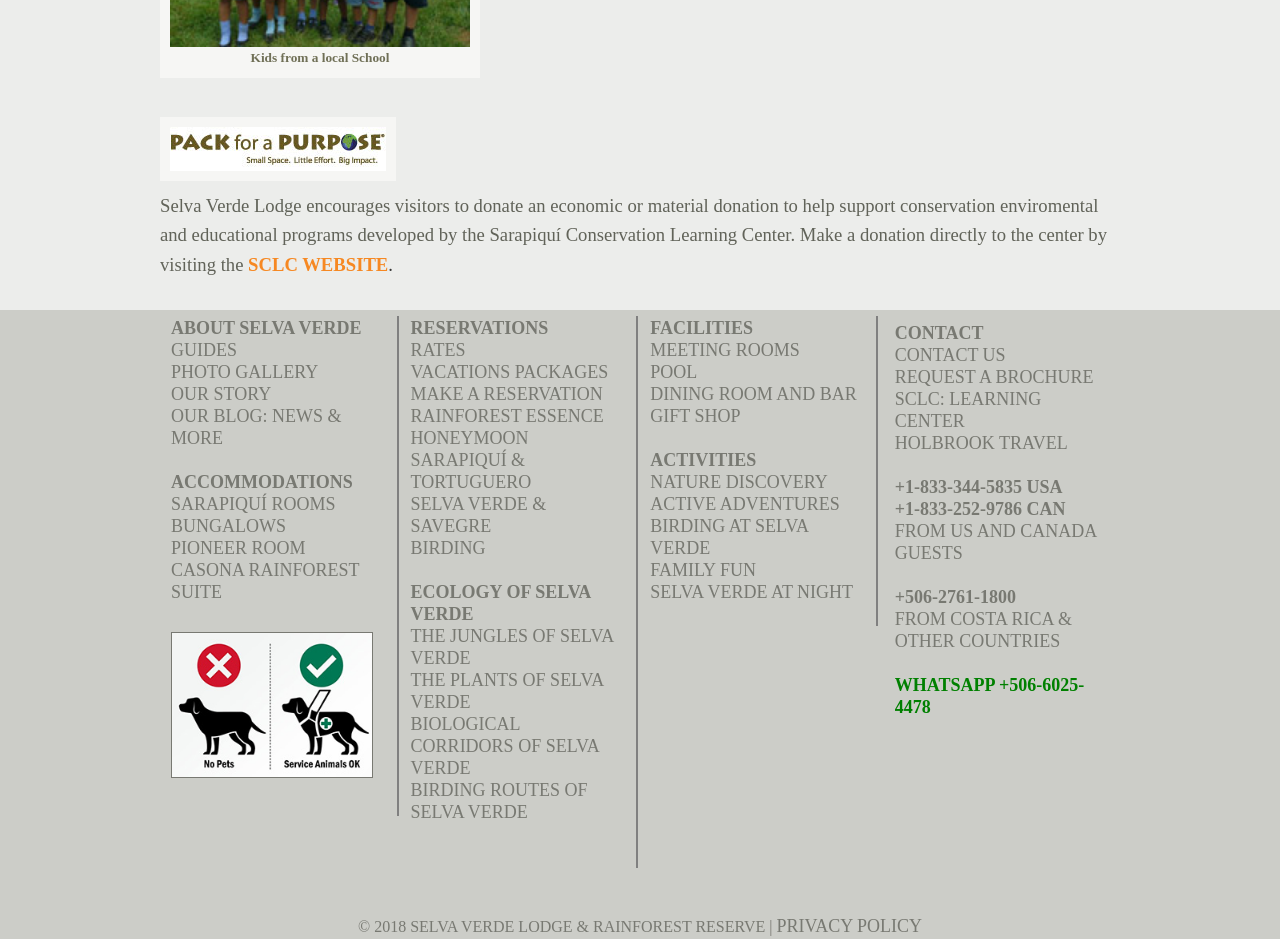What type of activities are offered at Selva Verde Lodge?
Please answer the question as detailed as possible.

I inferred this answer by looking at the links 'NATURE DISCOVERY' and 'ACTIVE ADVENTURES' under the 'ACTIVITIES' section, which suggests that these are the types of activities offered at the lodge.